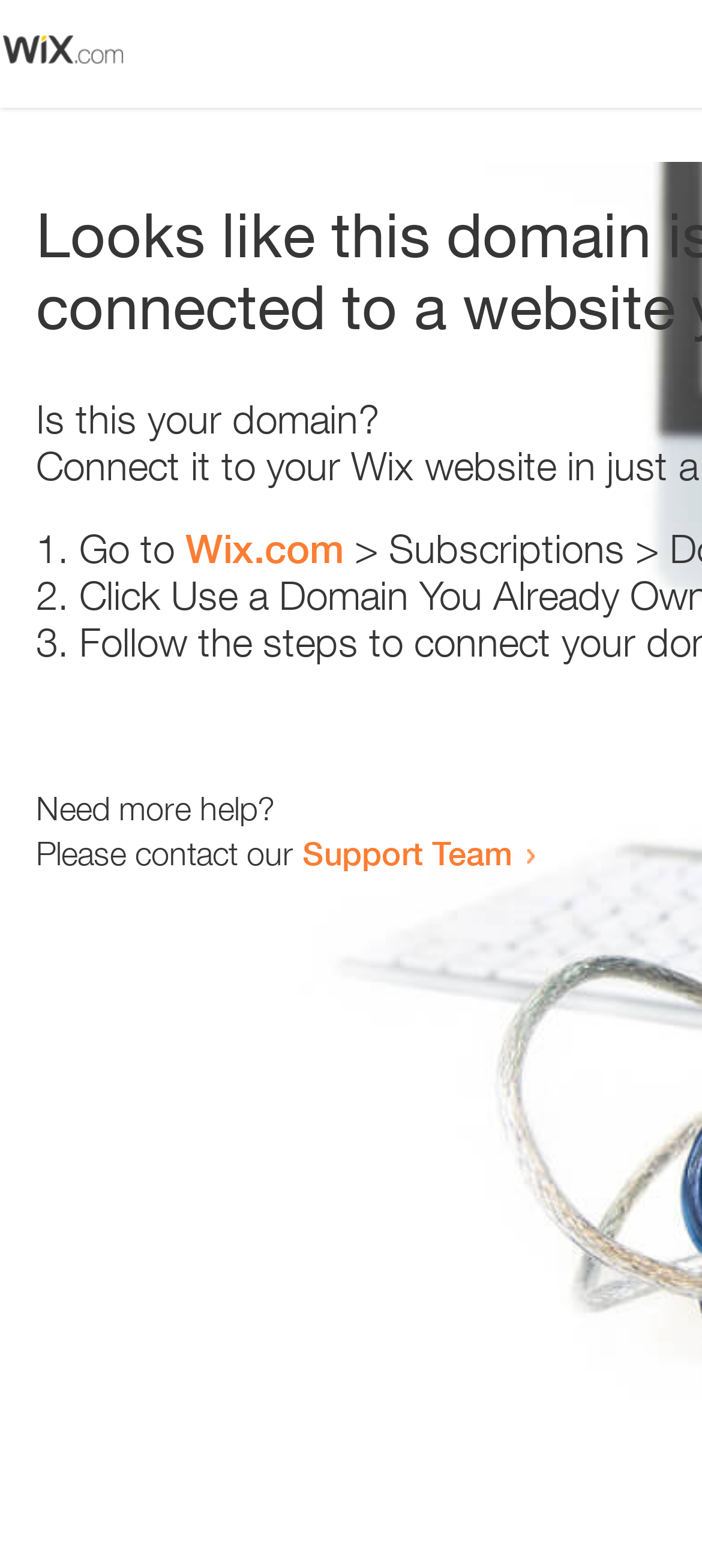Using the provided element description: "Wix.com", determine the bounding box coordinates of the corresponding UI element in the screenshot.

[0.264, 0.335, 0.49, 0.365]